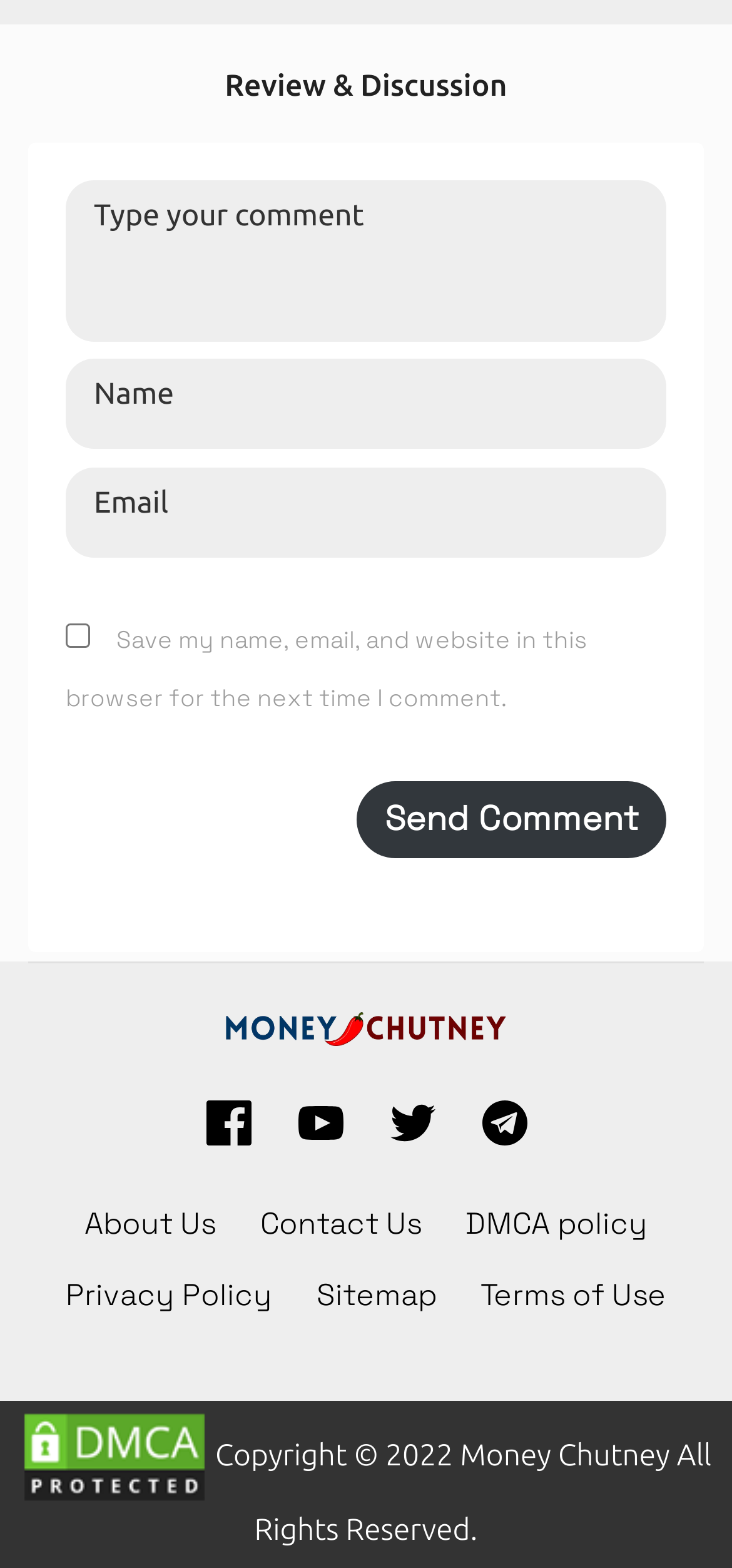Can you show the bounding box coordinates of the region to click on to complete the task described in the instruction: "Check the box to save your information"?

[0.09, 0.398, 0.123, 0.413]